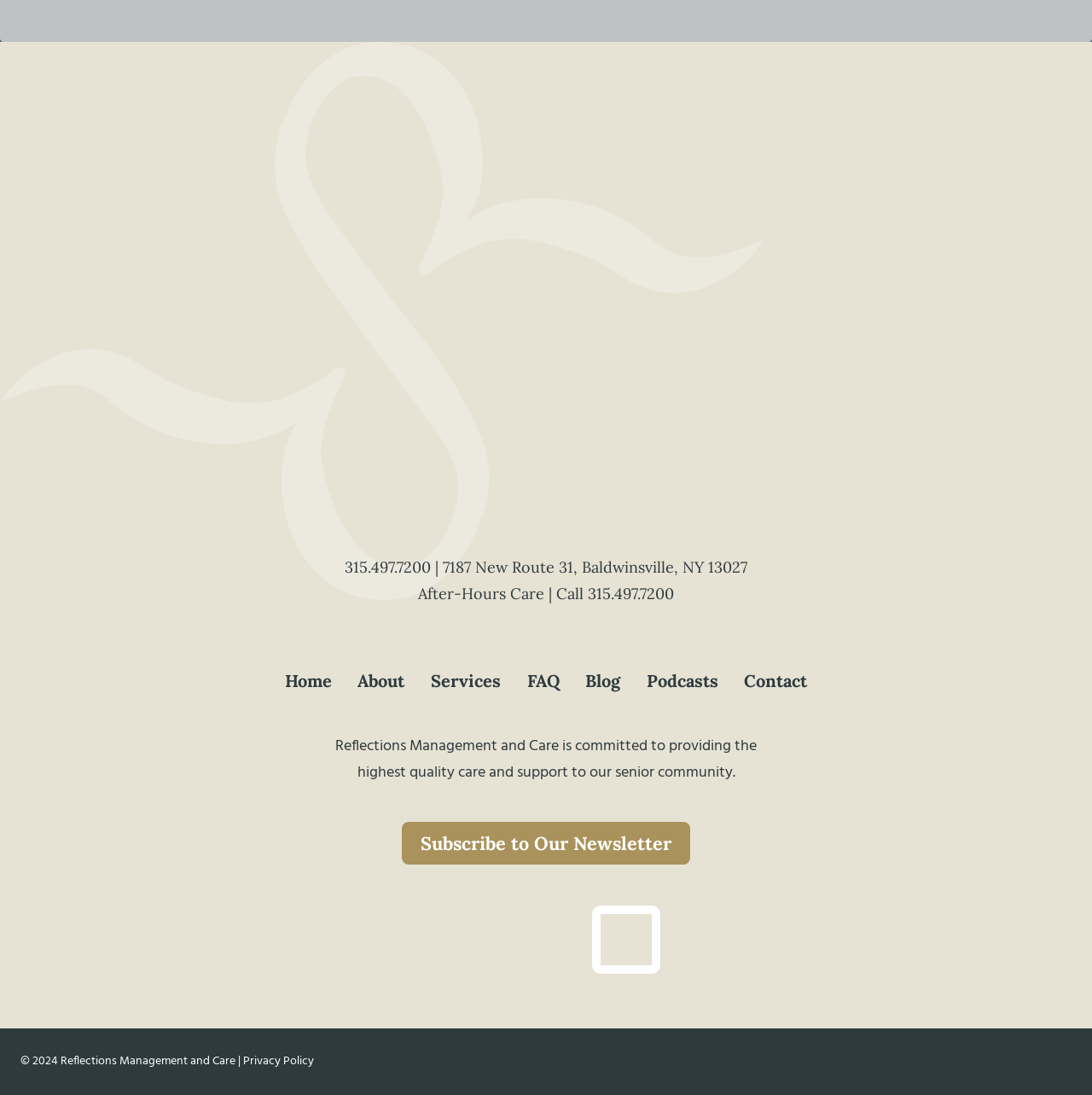Highlight the bounding box of the UI element that corresponds to this description: "Subscribe to Our Newsletter".

[0.368, 0.751, 0.632, 0.789]